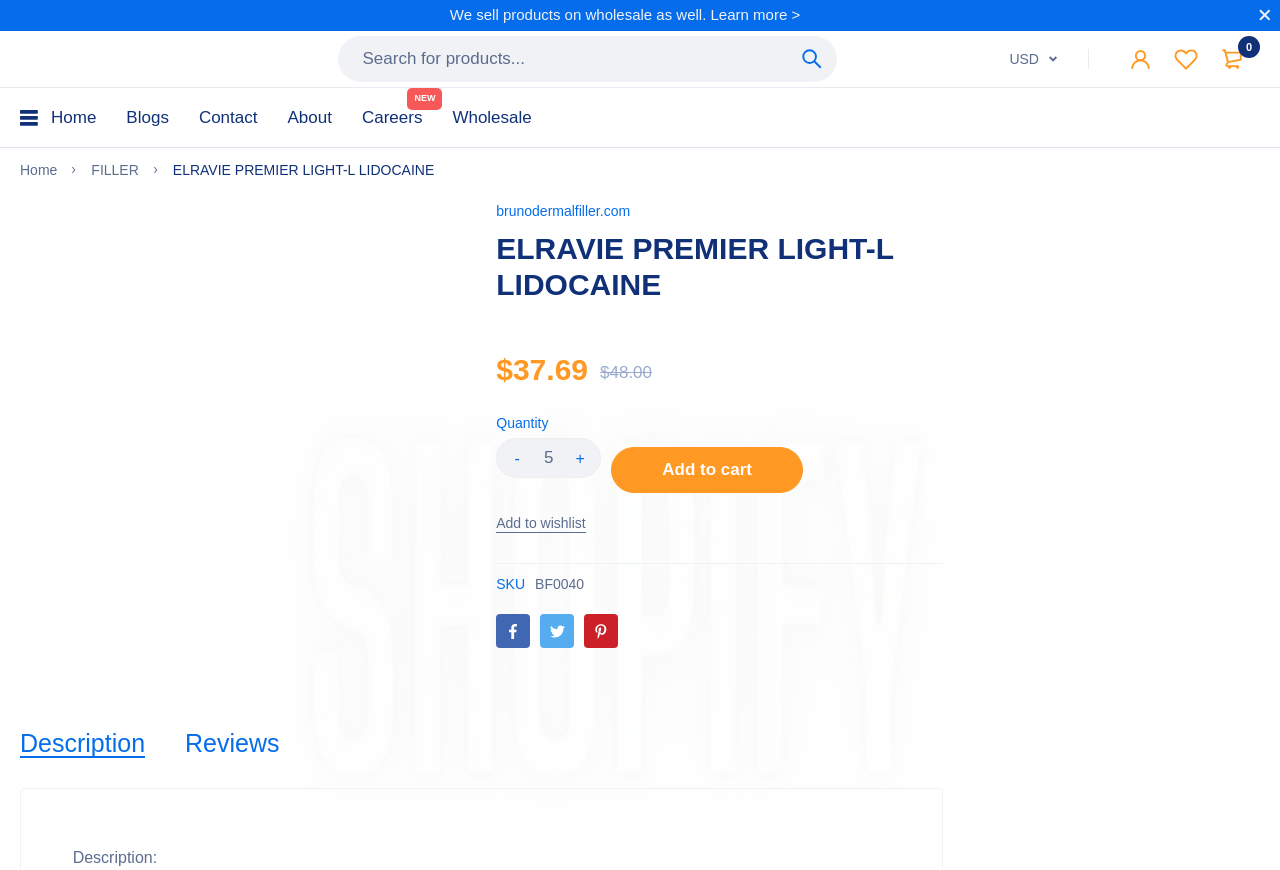Please locate the bounding box coordinates for the element that should be clicked to achieve the following instruction: "View product description". Ensure the coordinates are given as four float numbers between 0 and 1, i.e., [left, top, right, bottom].

[0.016, 0.837, 0.113, 0.872]